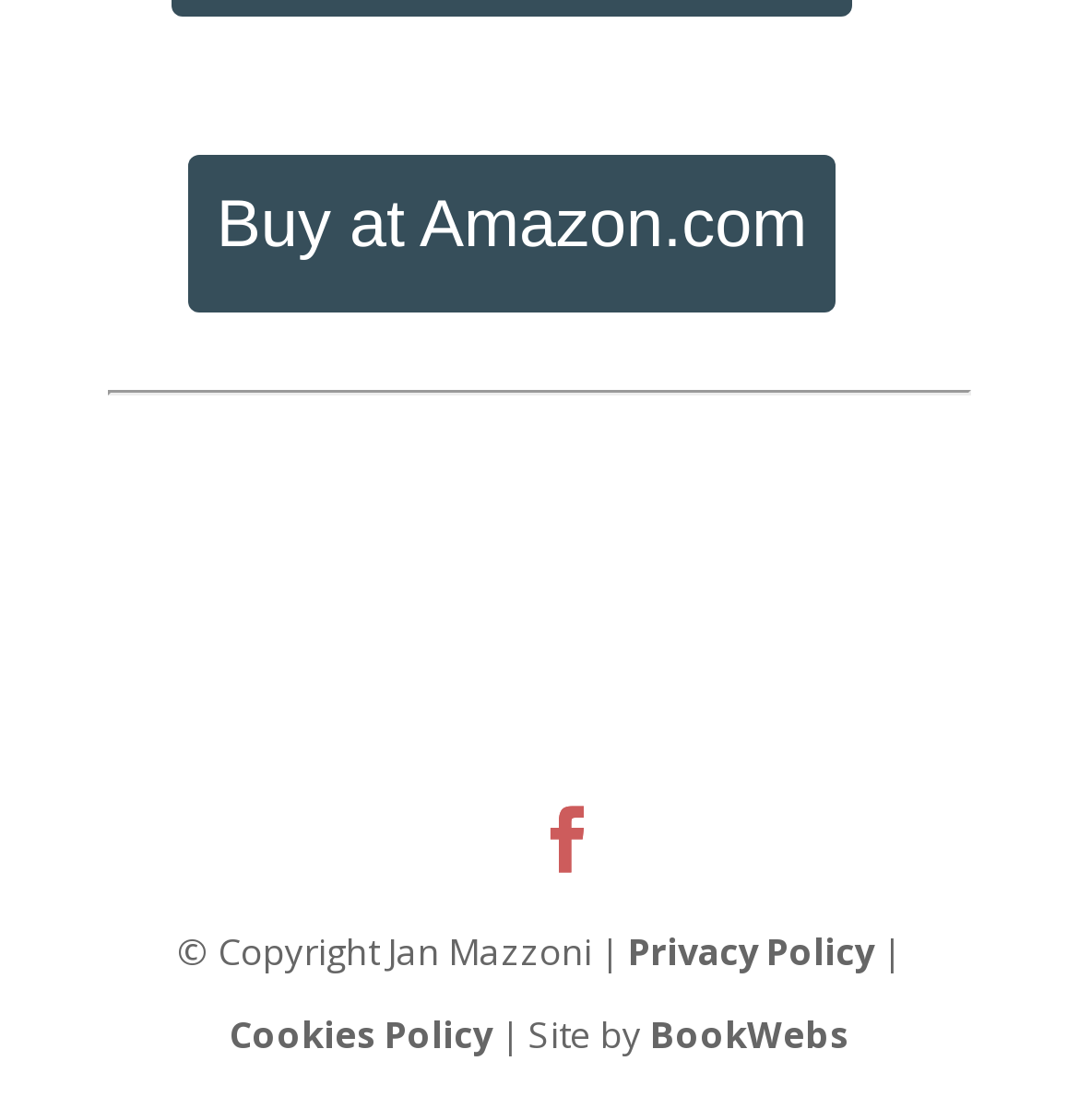Give a succinct answer to this question in a single word or phrase: 
What is the purpose of the link at the top?

Buy at Amazon